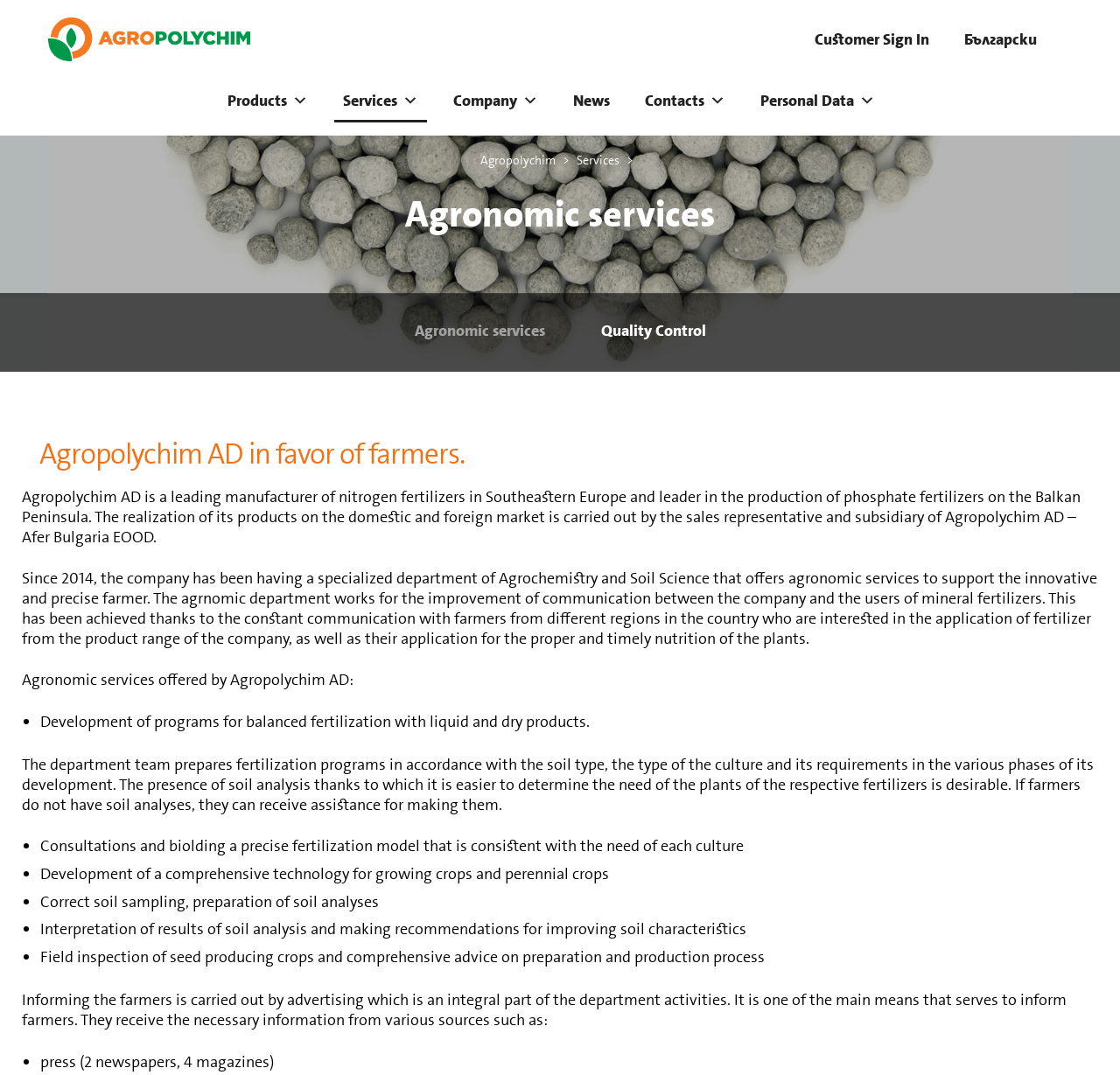Please identify the bounding box coordinates of the element that needs to be clicked to execute the following command: "Click on the link to read about Marvel Snap Meta Decks". Provide the bounding box using four float numbers between 0 and 1, formatted as [left, top, right, bottom].

None